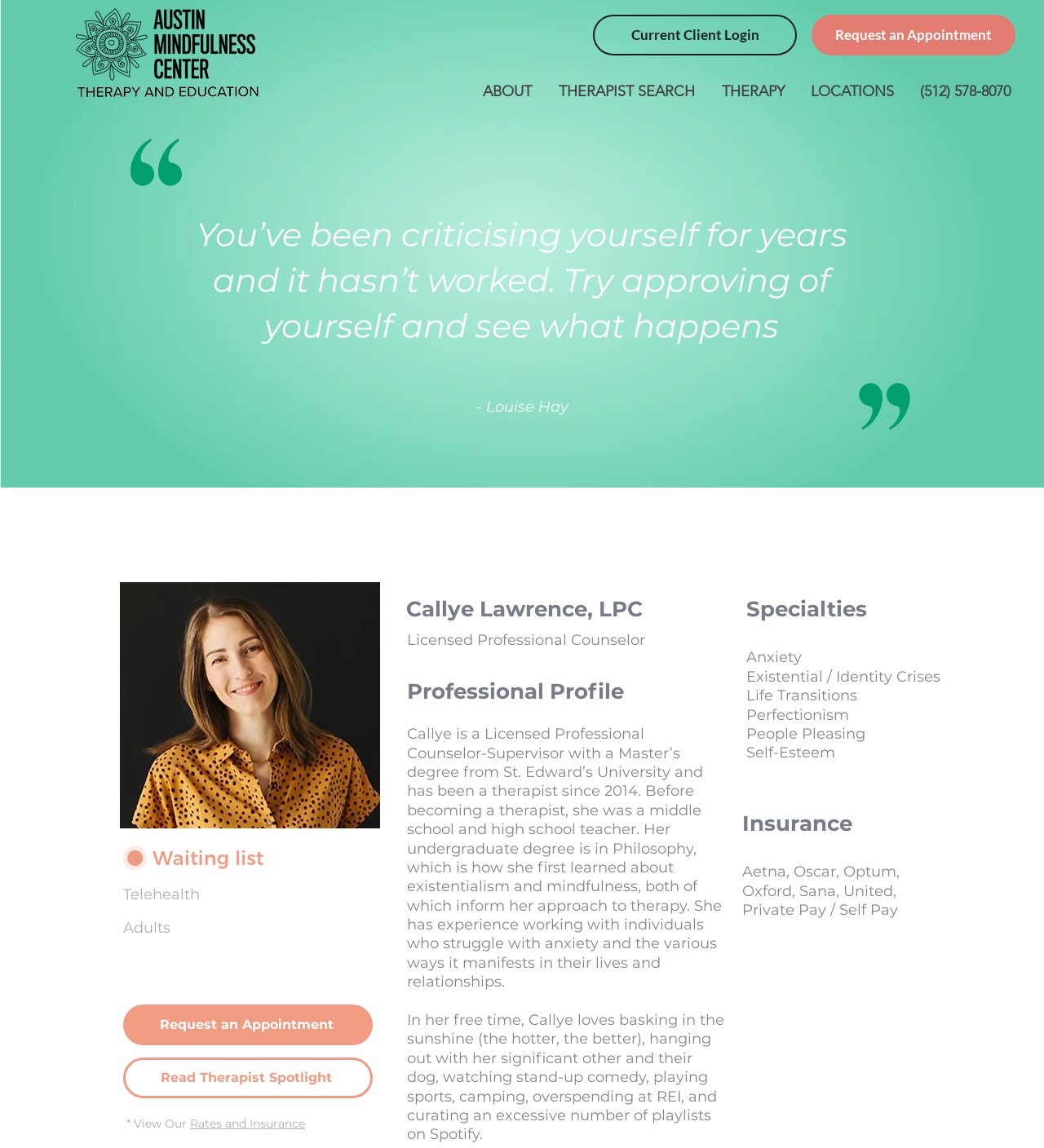Determine the bounding box coordinates of the clickable region to execute the instruction: "Click the 'Request an Appointment' button". The coordinates should be four float numbers between 0 and 1, denoted as [left, top, right, bottom].

[0.118, 0.875, 0.357, 0.91]